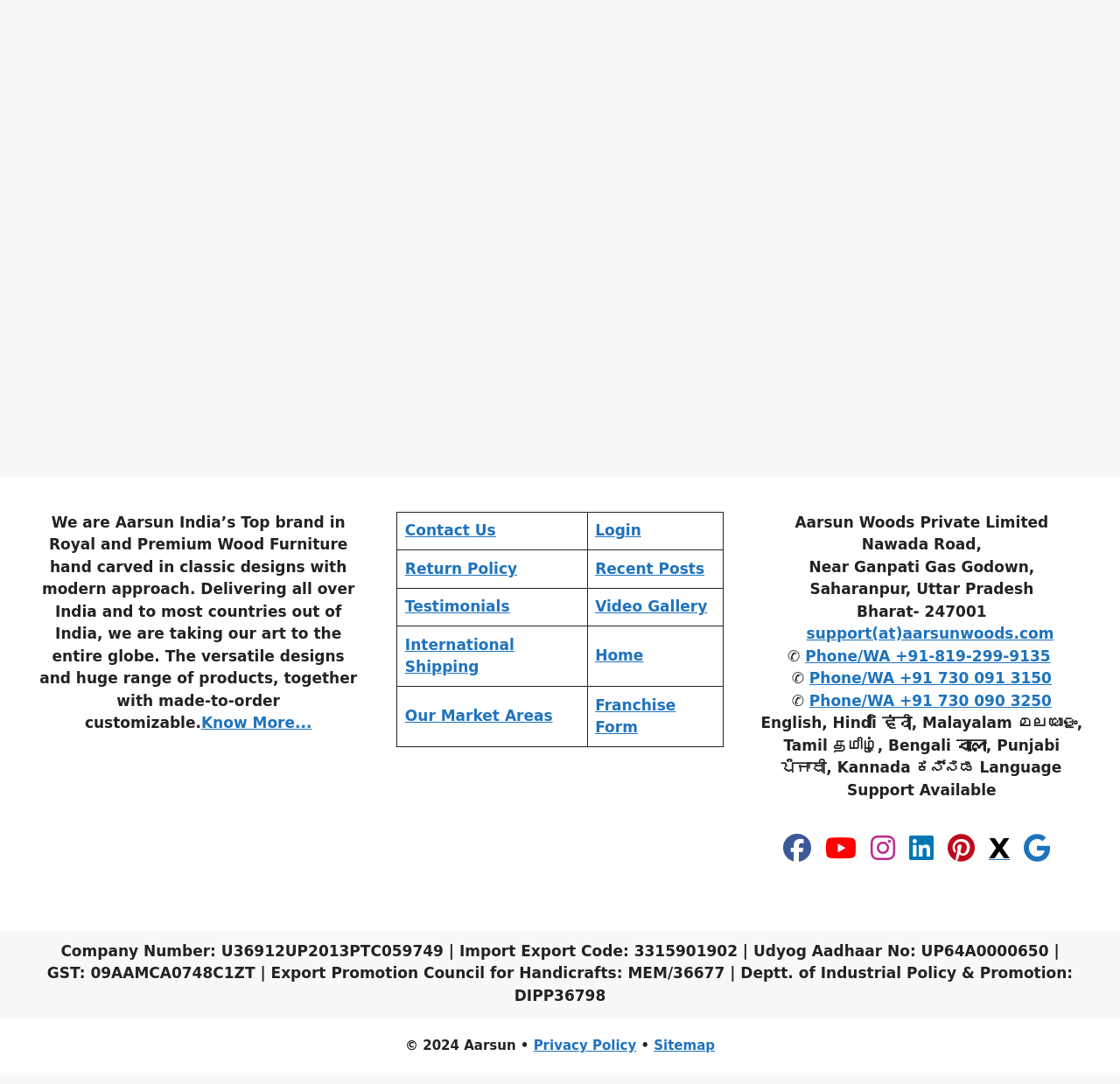Provide a one-word or one-phrase answer to the question:
What is the language support available?

English, Hindi, Malayalam, Tamil, Bengali, Punjabi, Kannada